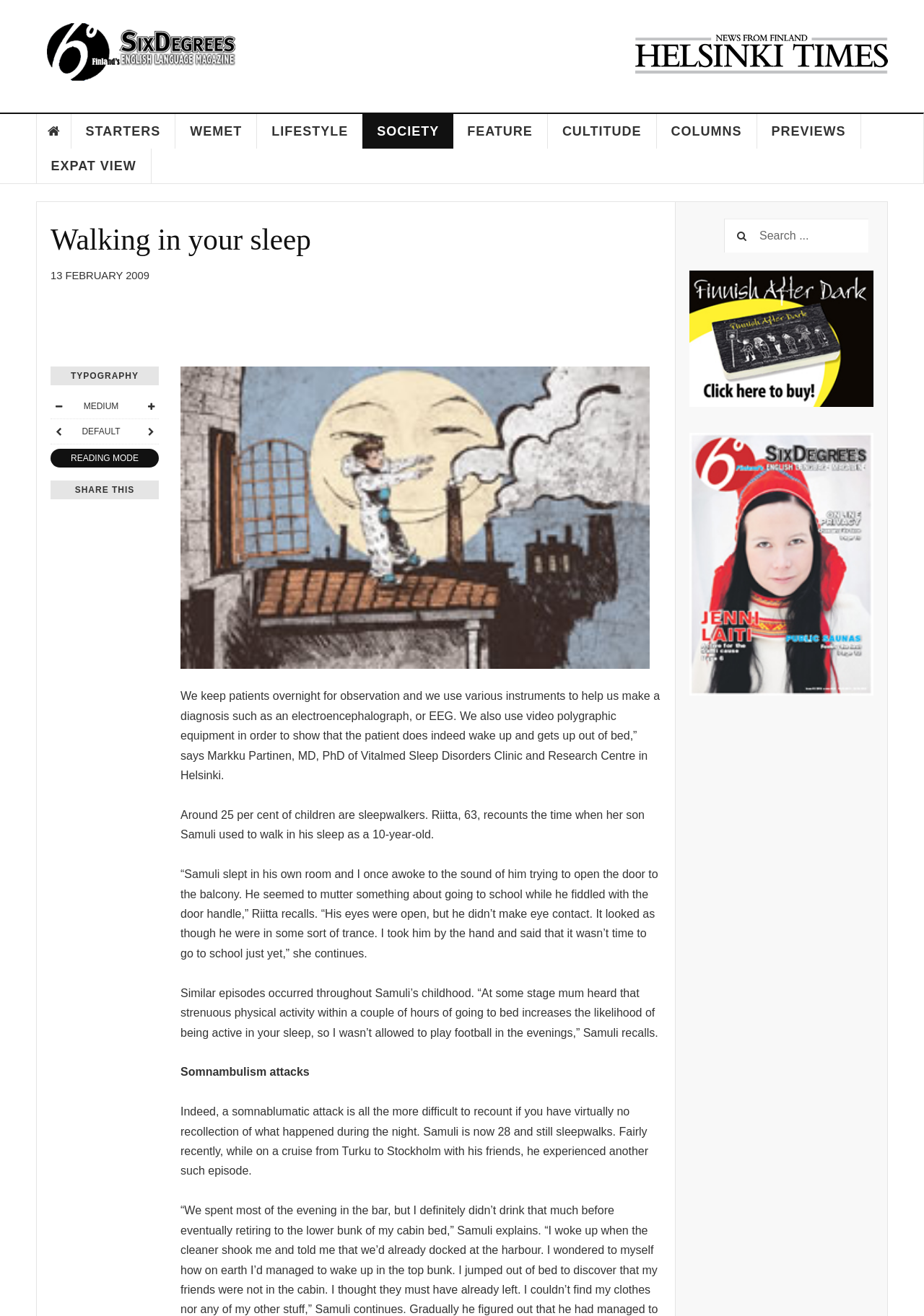Determine the bounding box for the described UI element: "Lifestyle".

[0.278, 0.087, 0.393, 0.113]